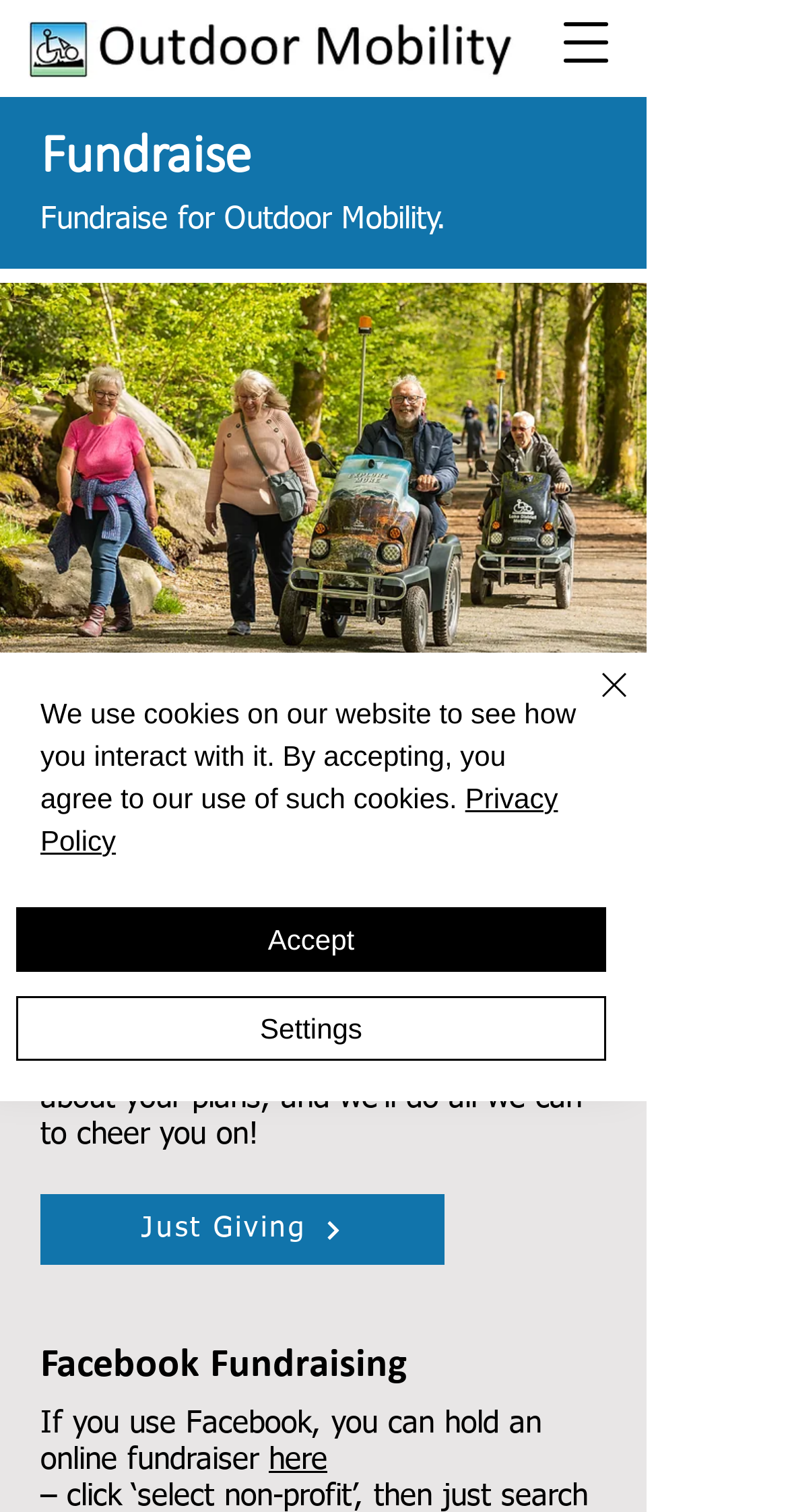Find the bounding box coordinates corresponding to the UI element with the description: "here". The coordinates should be formatted as [left, top, right, bottom], with values as floats between 0 and 1.

[0.413, 0.644, 0.487, 0.664]